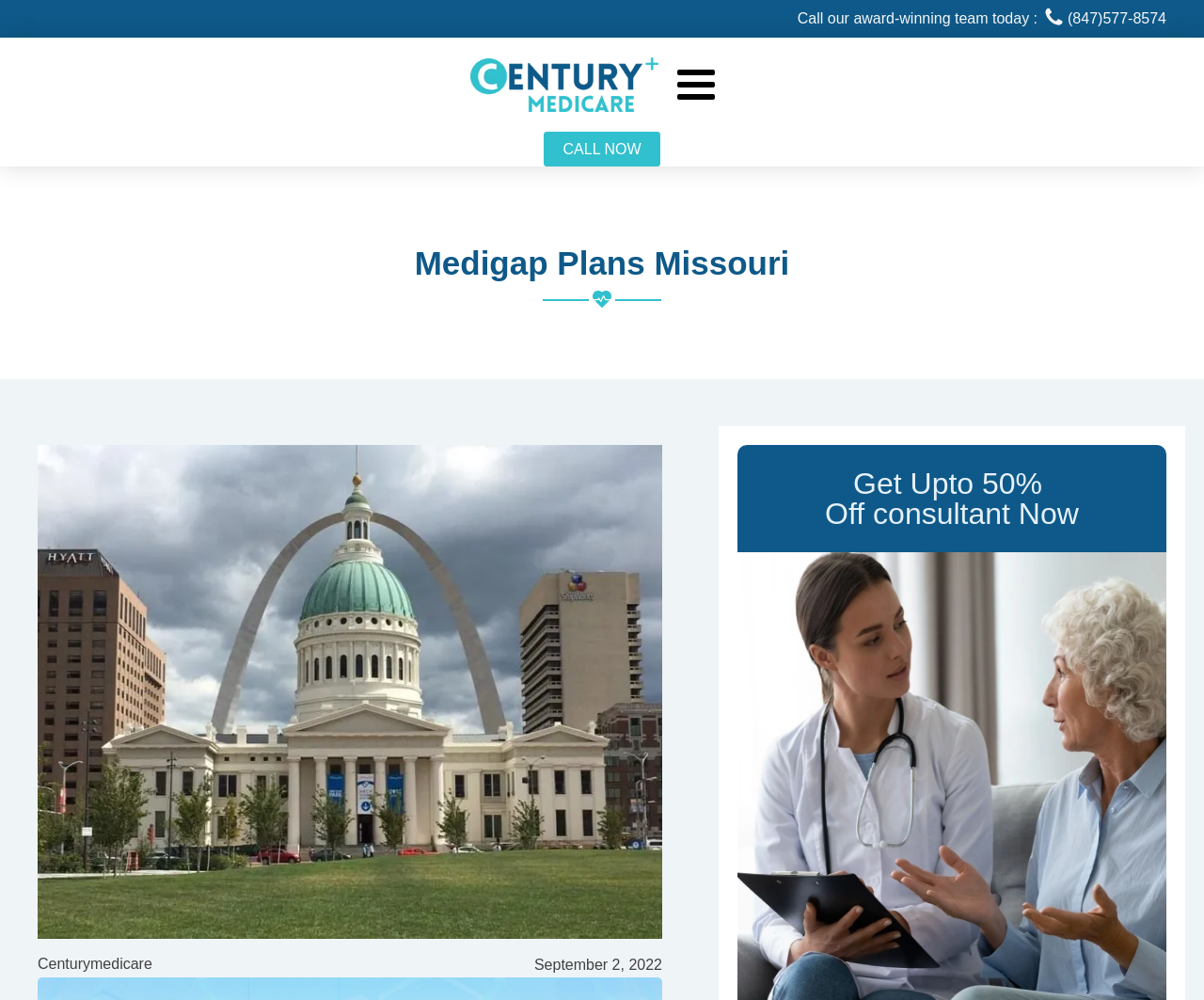Generate the text content of the main heading of the webpage.

Medigap Plans Missouri